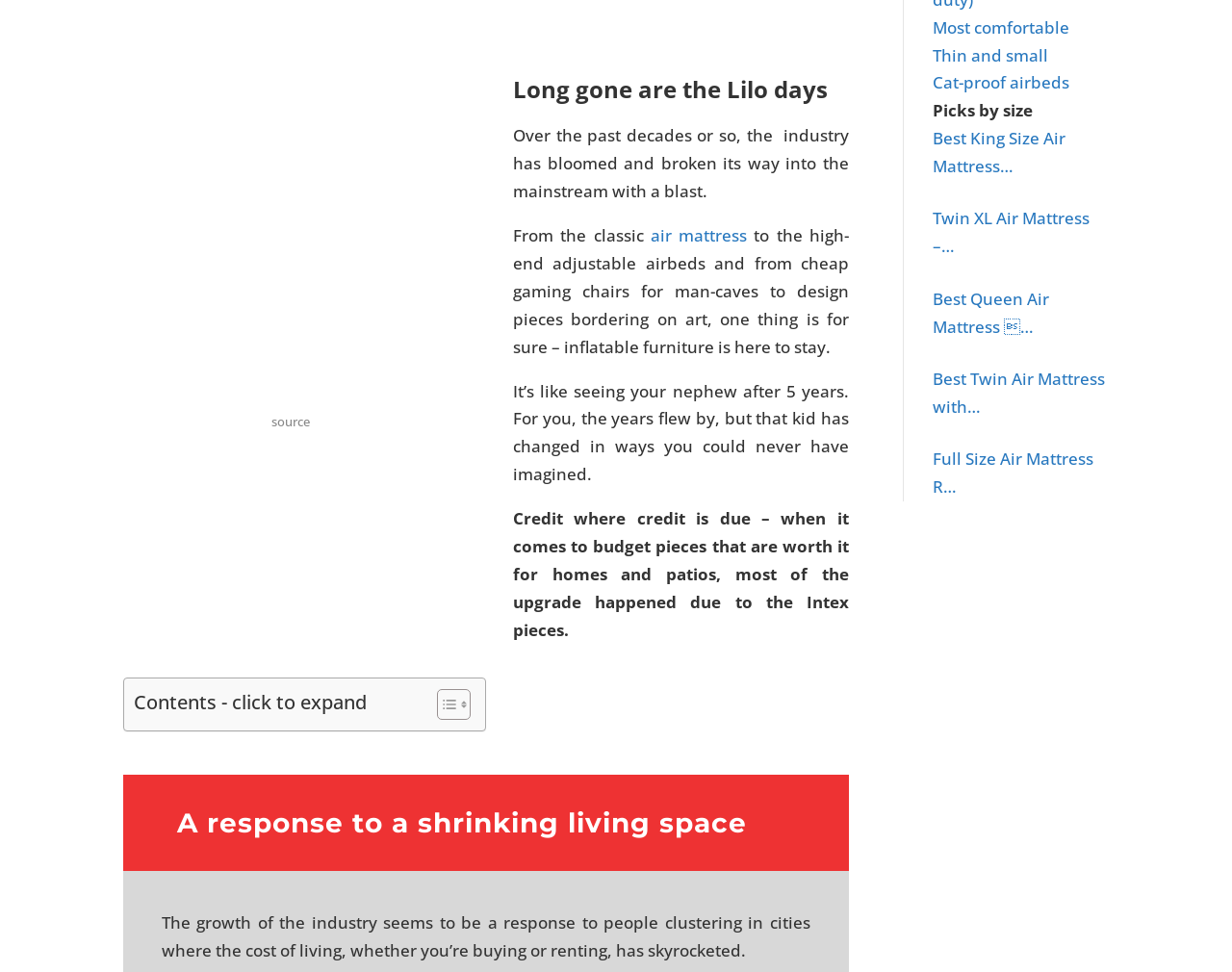Identify the bounding box coordinates of the clickable section necessary to follow the following instruction: "View the 'Best King Size Air Mattress…' link". The coordinates should be presented as four float numbers from 0 to 1, i.e., [left, top, right, bottom].

[0.757, 0.131, 0.865, 0.182]